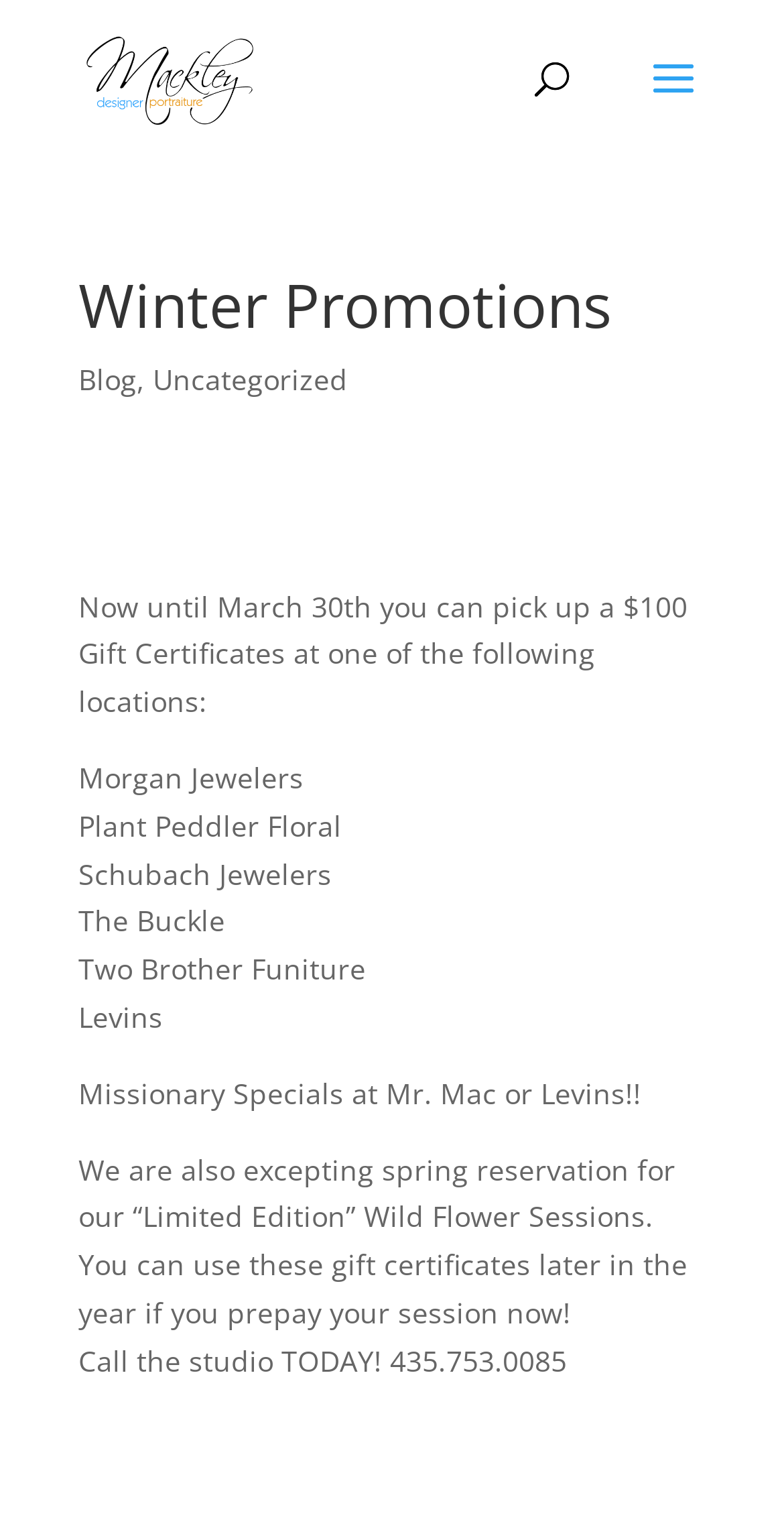What is the phone number to call for reservations?
Based on the visual details in the image, please answer the question thoroughly.

The phone number to call for reservations is provided at the bottom of the webpage, which says 'Call the studio TODAY! 435.753.0085'.